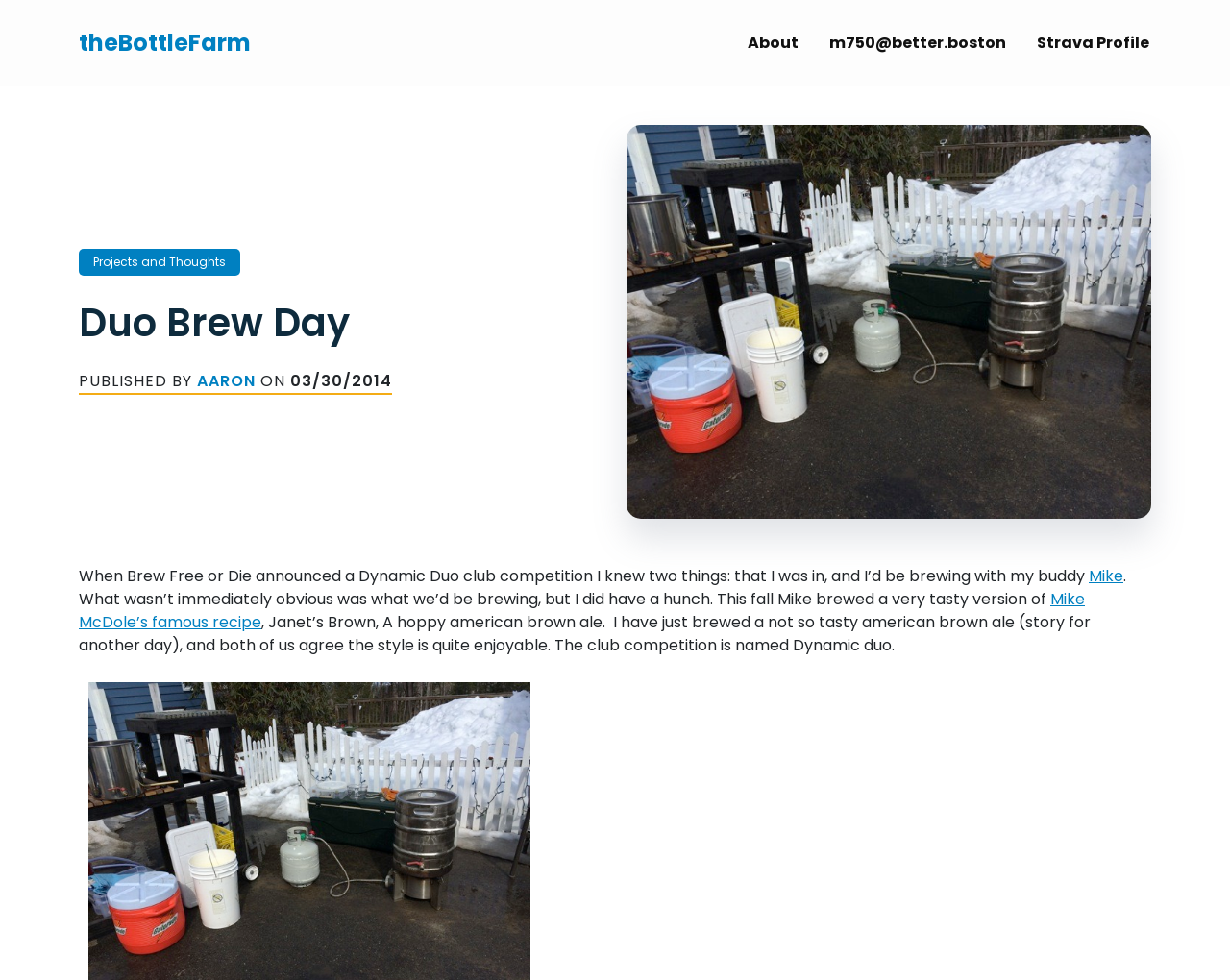Identify the bounding box for the given UI element using the description provided. Coordinates should be in the format (top-left x, top-left y, bottom-right x, bottom-right y) and must be between 0 and 1. Here is the description: Projects and Thoughts

[0.064, 0.254, 0.195, 0.281]